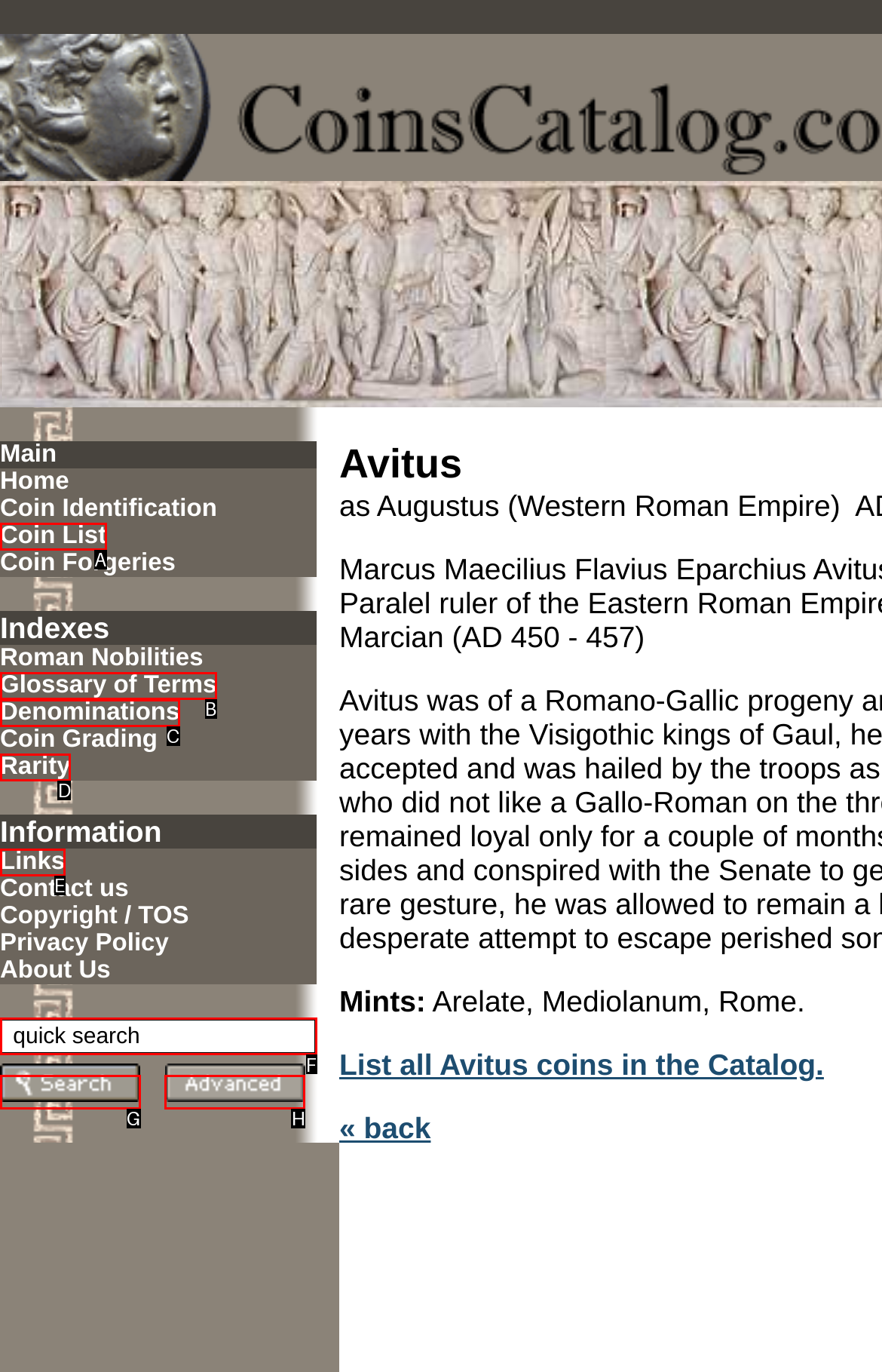Find the correct option to complete this instruction: Search for a coin using the quick search. Reply with the corresponding letter.

F